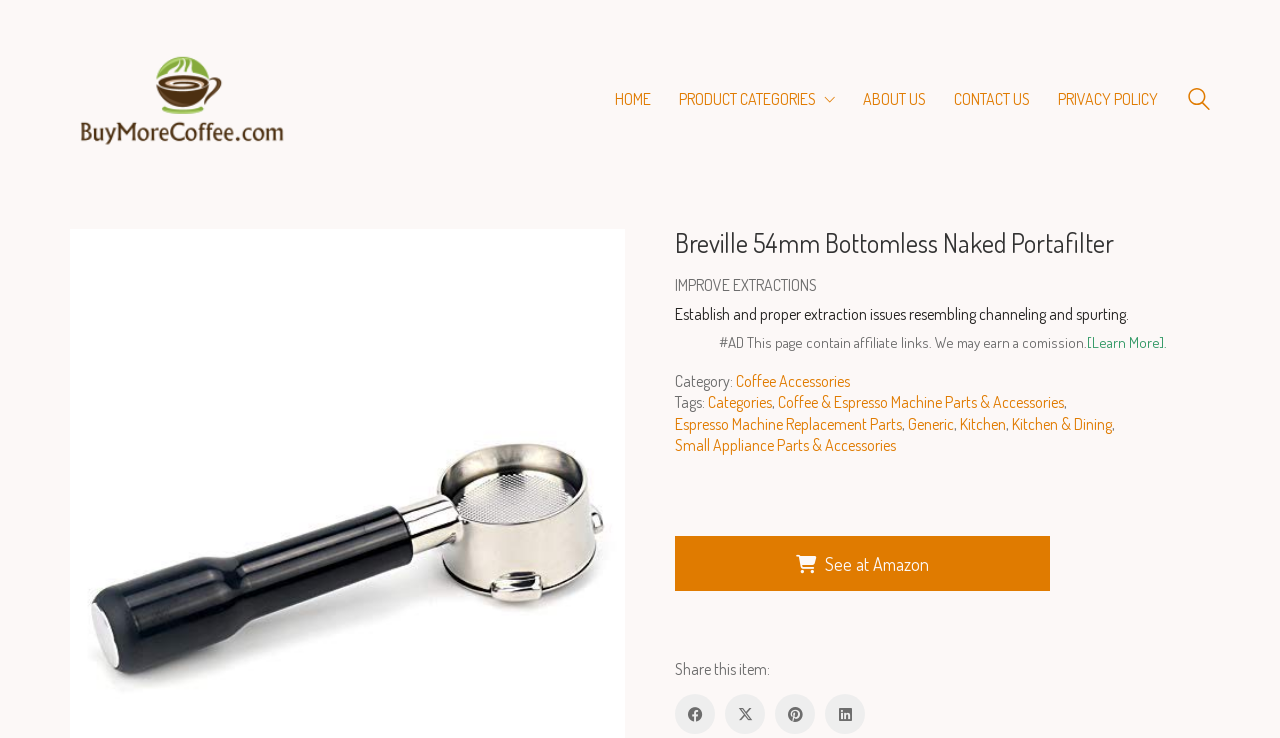Locate the bounding box coordinates of the element's region that should be clicked to carry out the following instruction: "See at Amazon". The coordinates need to be four float numbers between 0 and 1, i.e., [left, top, right, bottom].

[0.527, 0.727, 0.82, 0.801]